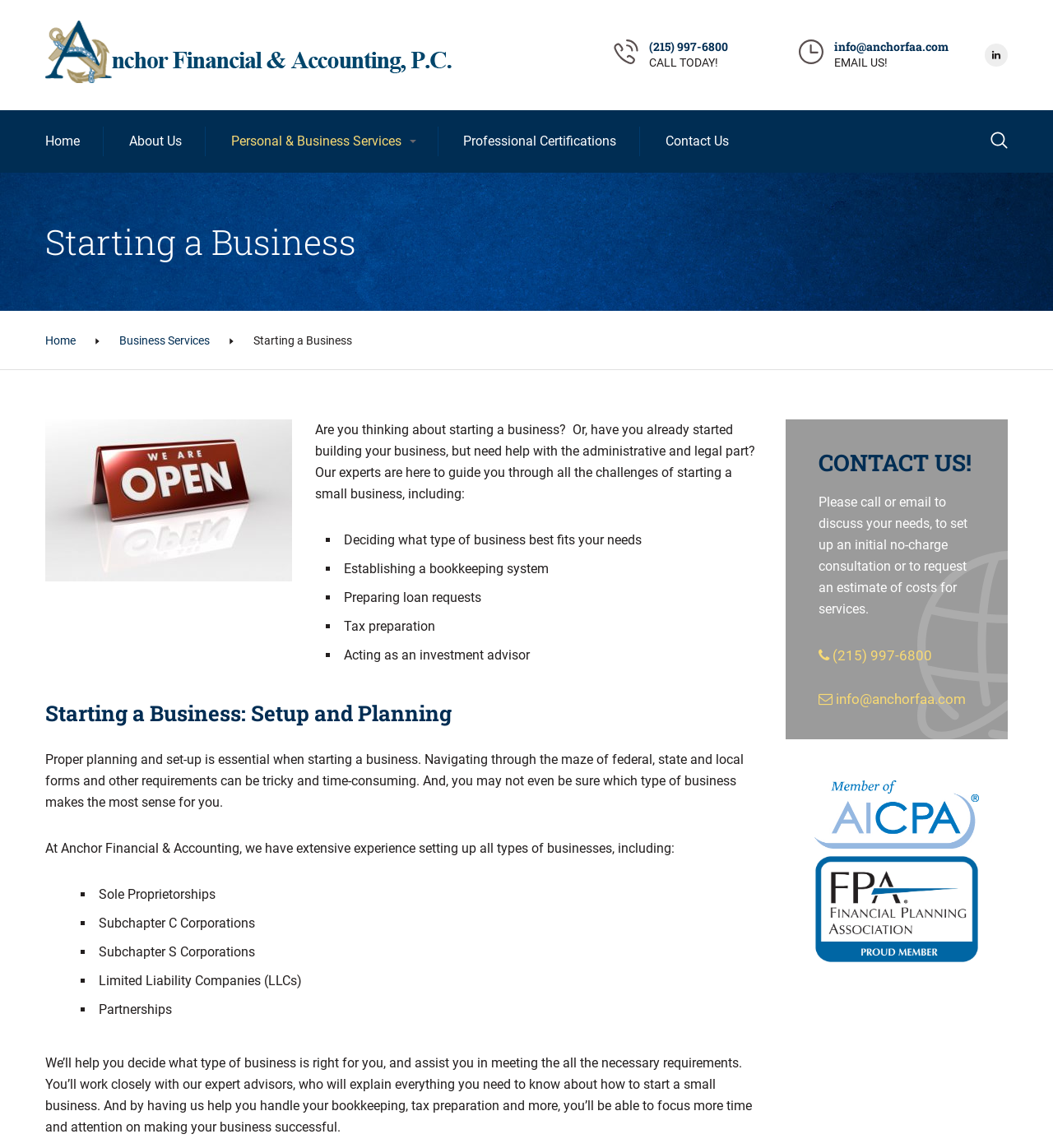Respond to the following question using a concise word or phrase: 
What is the benefit of working with Anchor Financial & Accounting?

Focus on making business successful